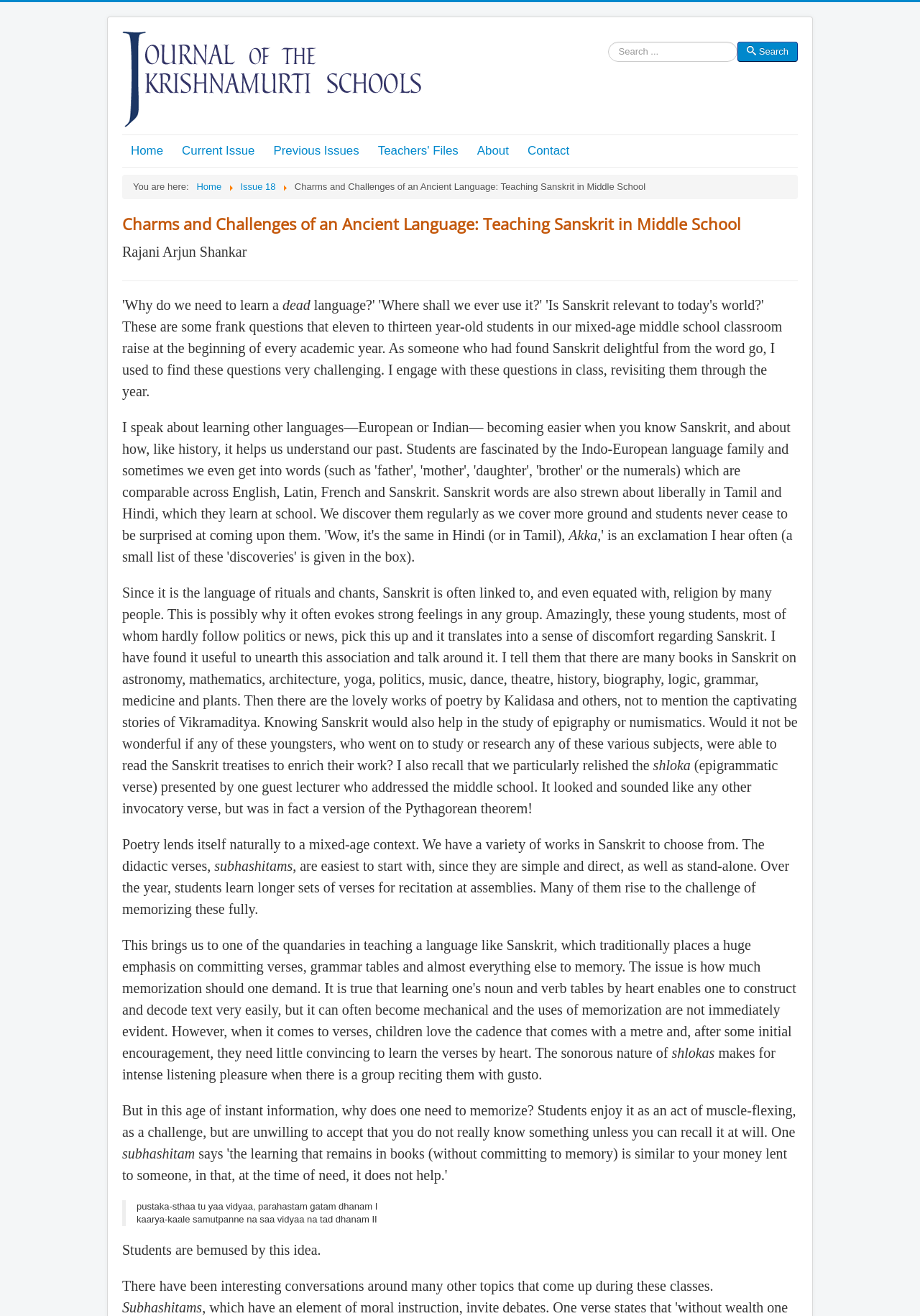Locate the bounding box coordinates of the element that should be clicked to execute the following instruction: "Go to the home page".

[0.133, 0.107, 0.187, 0.123]